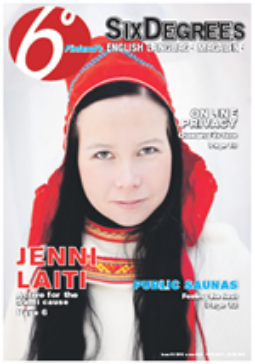Explain the image with as much detail as possible.

The image features the front cover of the publication "SixDegrees," showcasing an engaging portrait of **Jenni Laiti**, who is highlighted prominently on the cover. Dressed in traditional attire, she embodies cultural heritage, complemented by a striking red headdress. The magazine's title is displayed prominently at the top, indicating its focus on English language content and cultural themes. 

Enhancing the cover are additional articles suggested by bold text, including topics like "Online Privacy" and "Public Saunas," which invite readers to explore contemporary issues relevant to their lives. The overall aesthetic combines cultural references with modern topics, creating a visually appealing and thought-provoking publication aimed at an audience interested in both lifestyle and societal discussions.